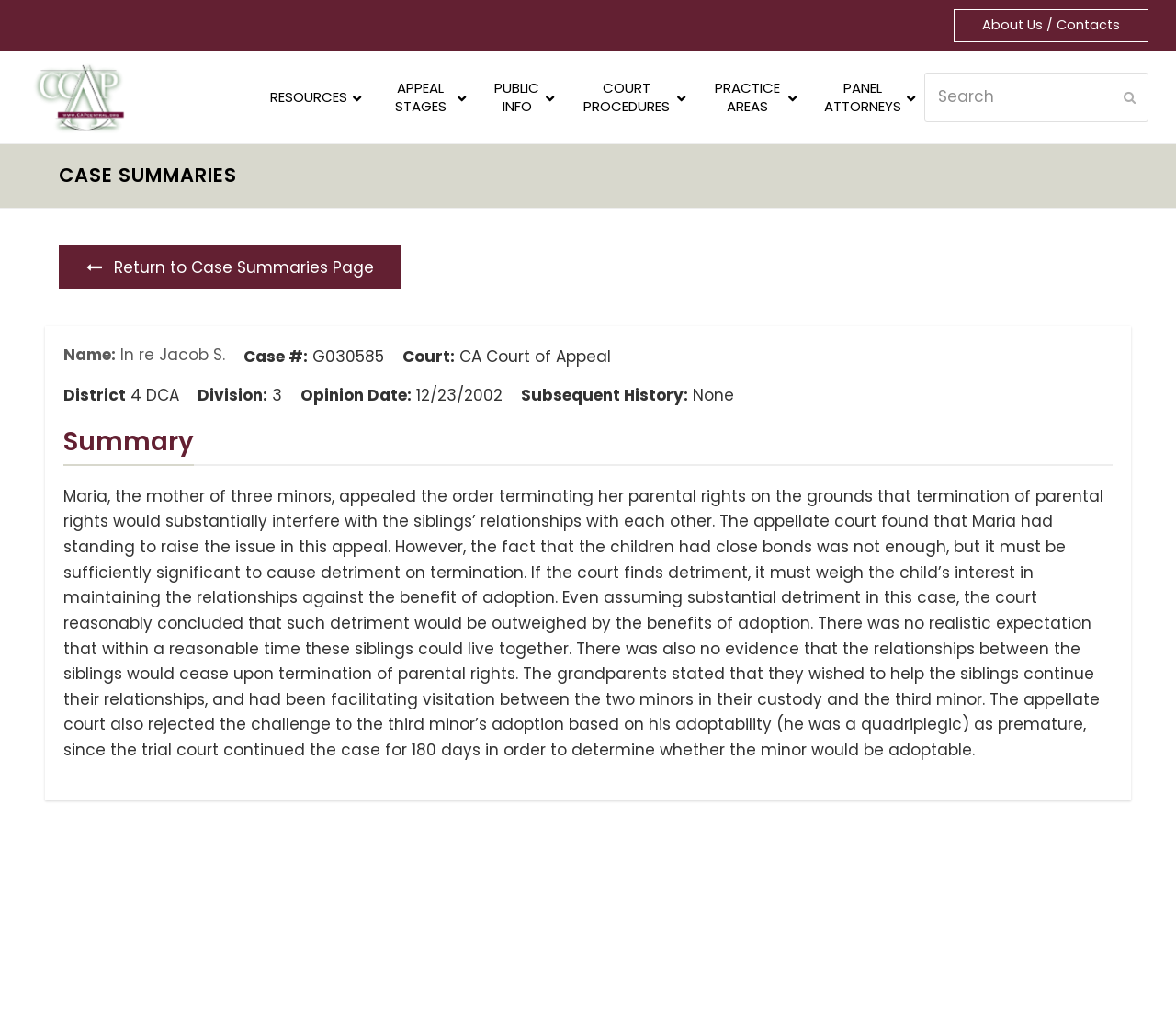What is the court of appeal?
Examine the screenshot and reply with a single word or phrase.

CA Court of Appeal